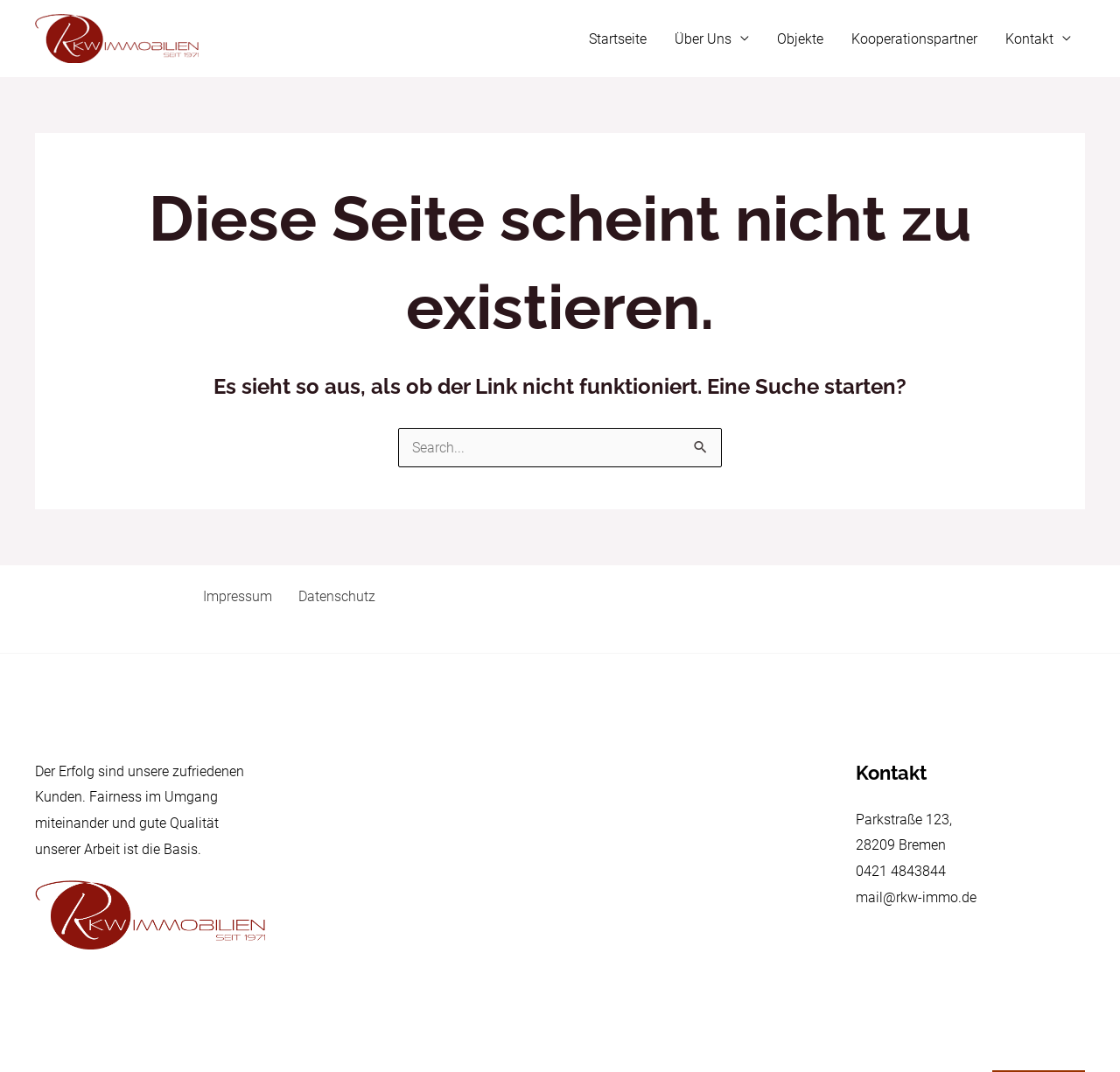Give a one-word or one-phrase response to the question: 
What is the error message displayed on the webpage?

Diese Seite scheint nicht zu existieren.